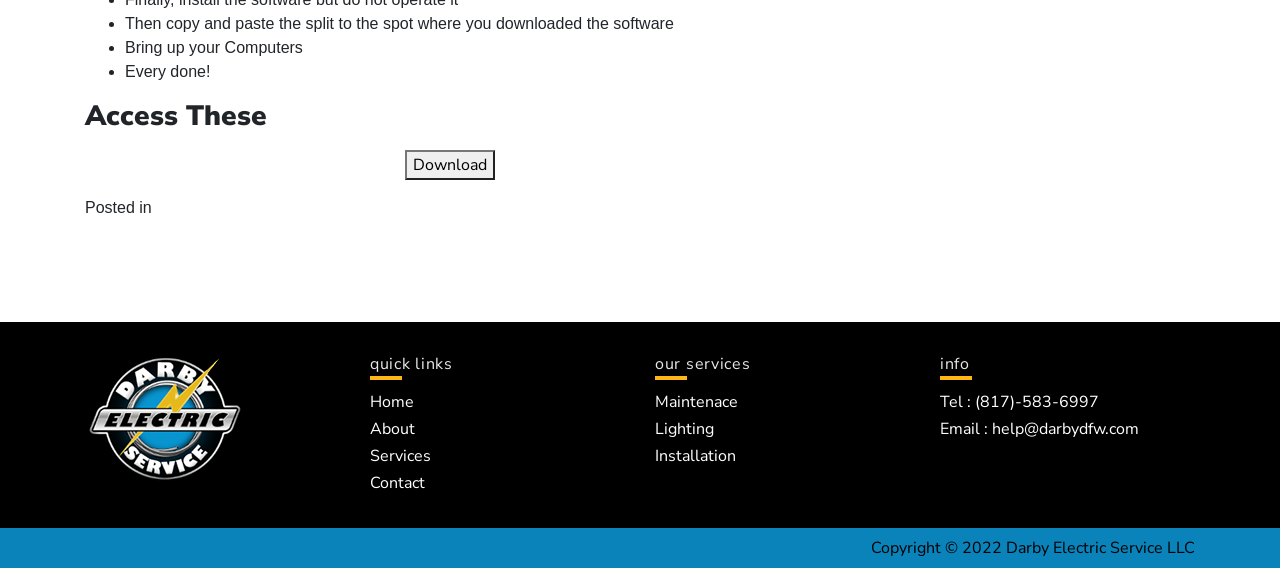What is the category of the post?
Give a single word or phrase as your answer by examining the image.

Uncategorized